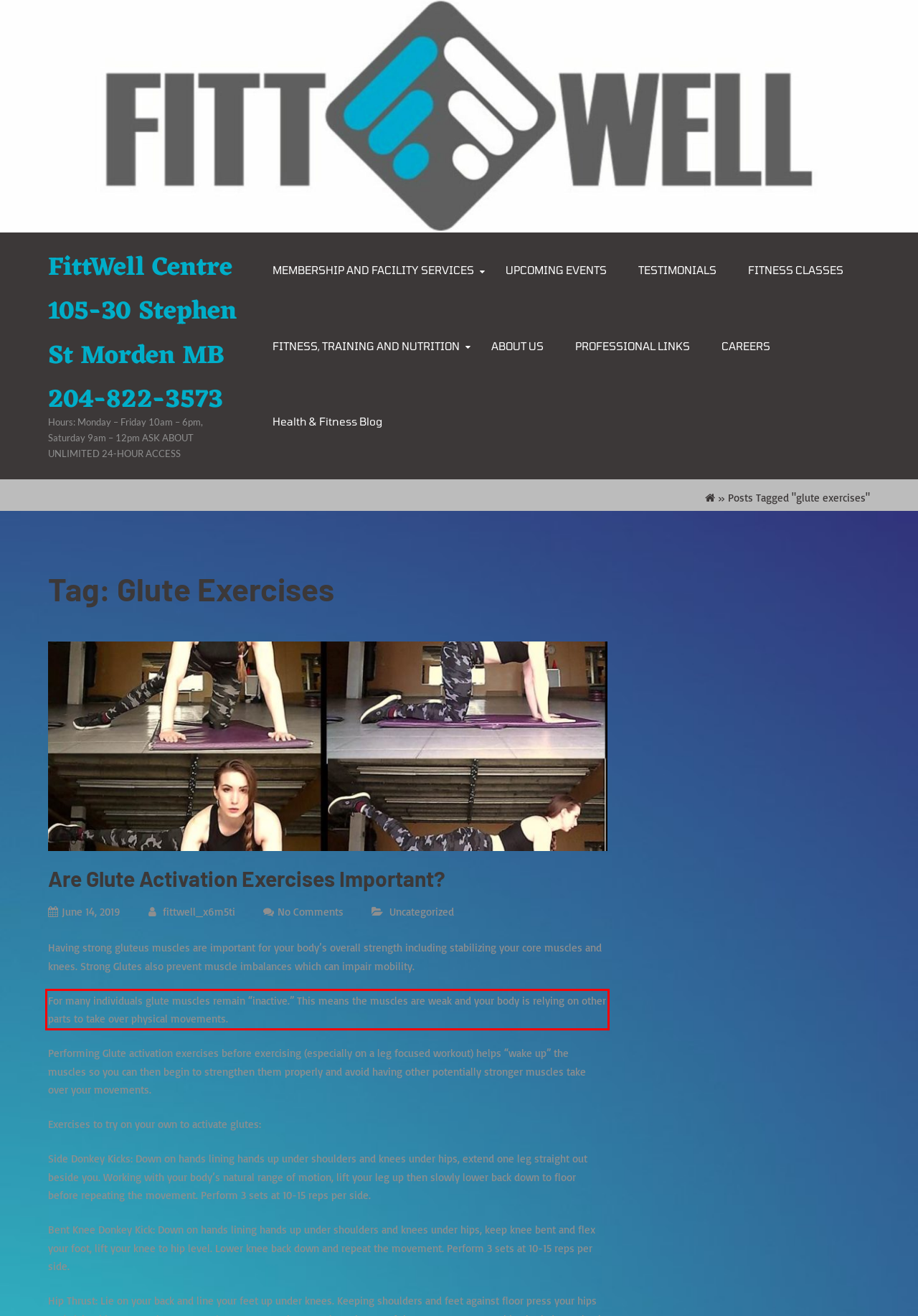You are presented with a screenshot containing a red rectangle. Extract the text found inside this red bounding box.

For many individuals glute muscles remain “inactive.” This means the muscles are weak and your body is relying on other parts to take over physical movements.